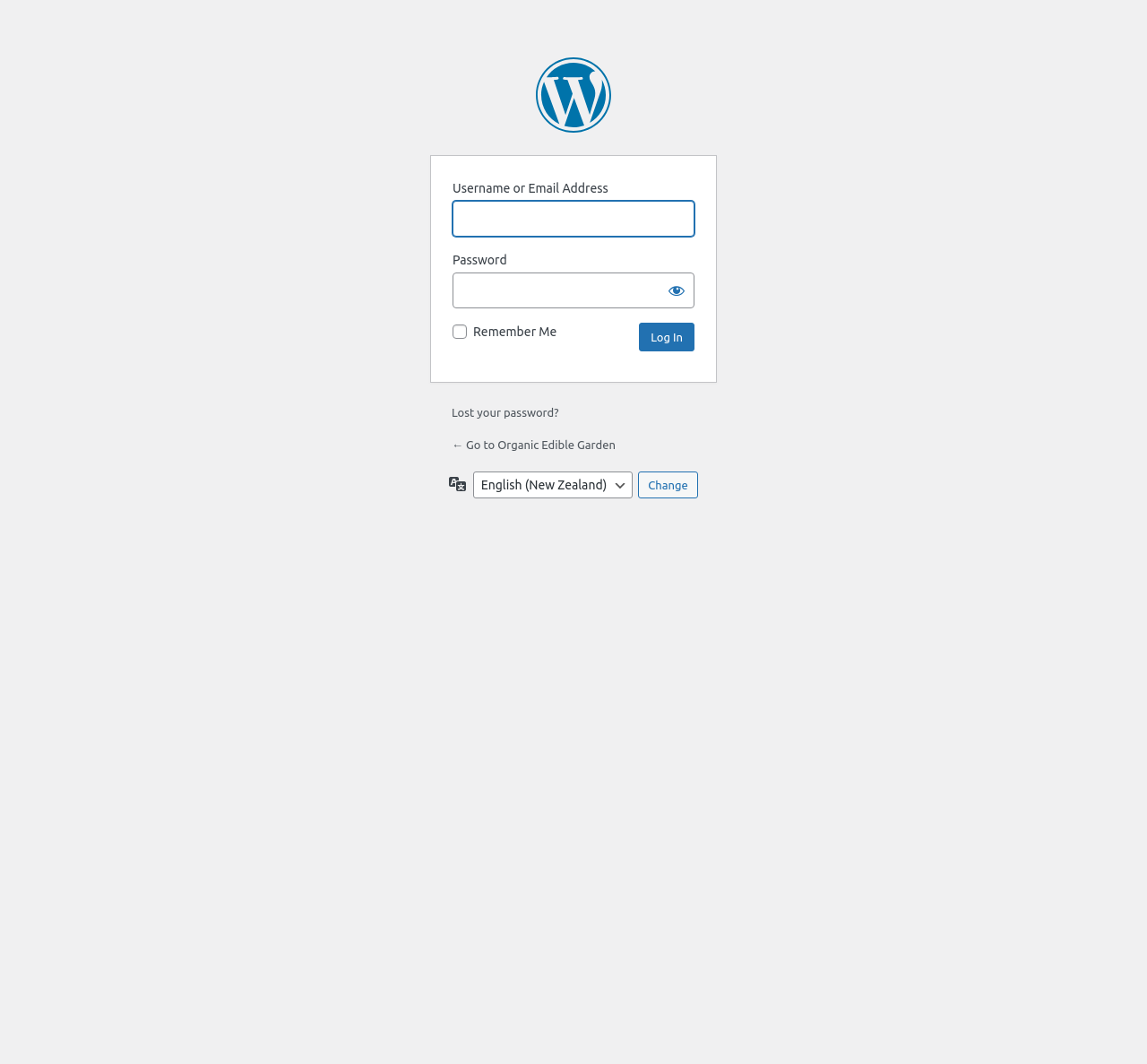Could you provide the bounding box coordinates for the portion of the screen to click to complete this instruction: "Lost your password?"?

[0.394, 0.382, 0.487, 0.393]